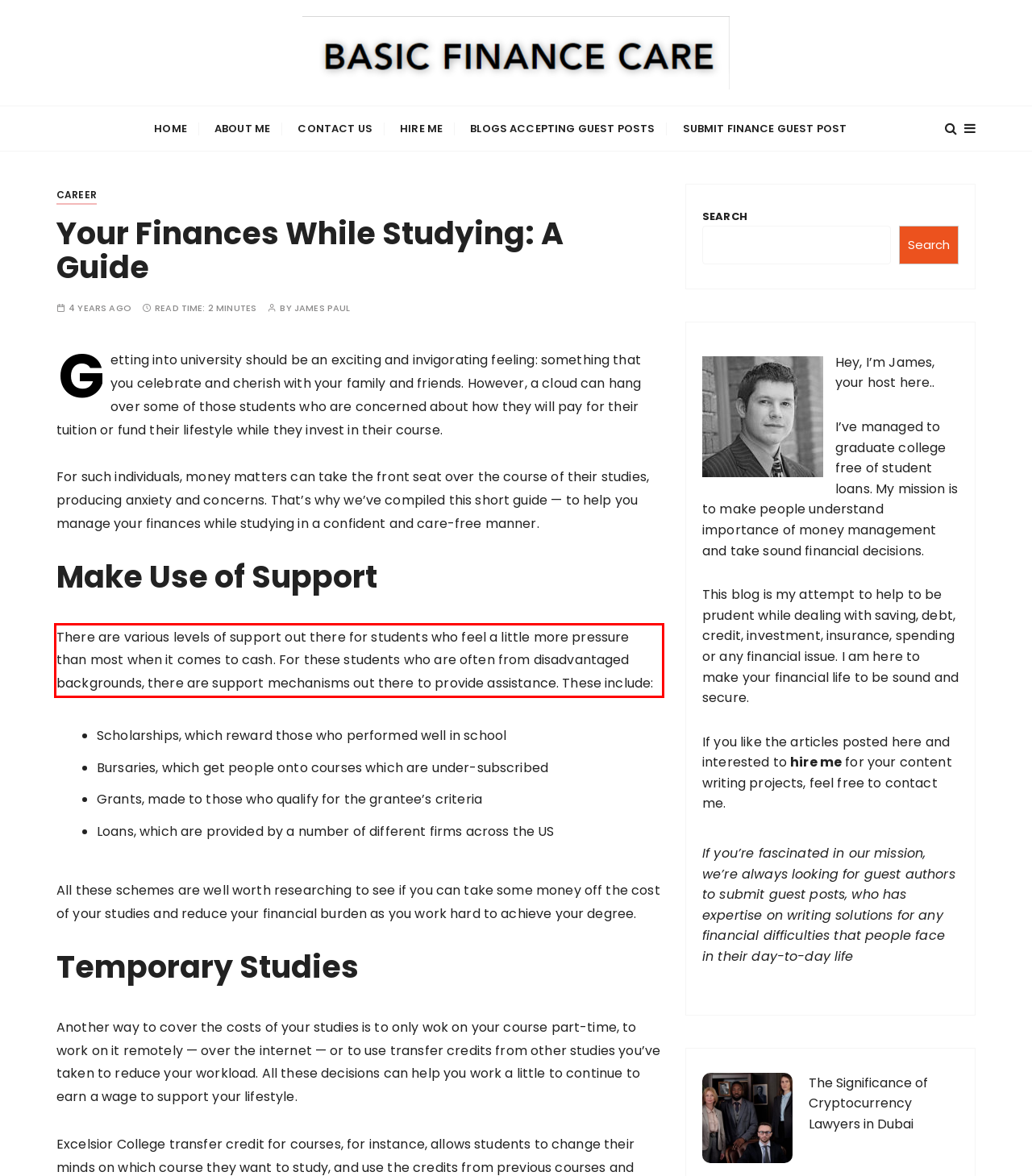You are given a screenshot with a red rectangle. Identify and extract the text within this red bounding box using OCR.

There are various levels of support out there for students who feel a little more pressure than most when it comes to cash. For these students who are often from disadvantaged backgrounds, there are support mechanisms out there to provide assistance. These include: